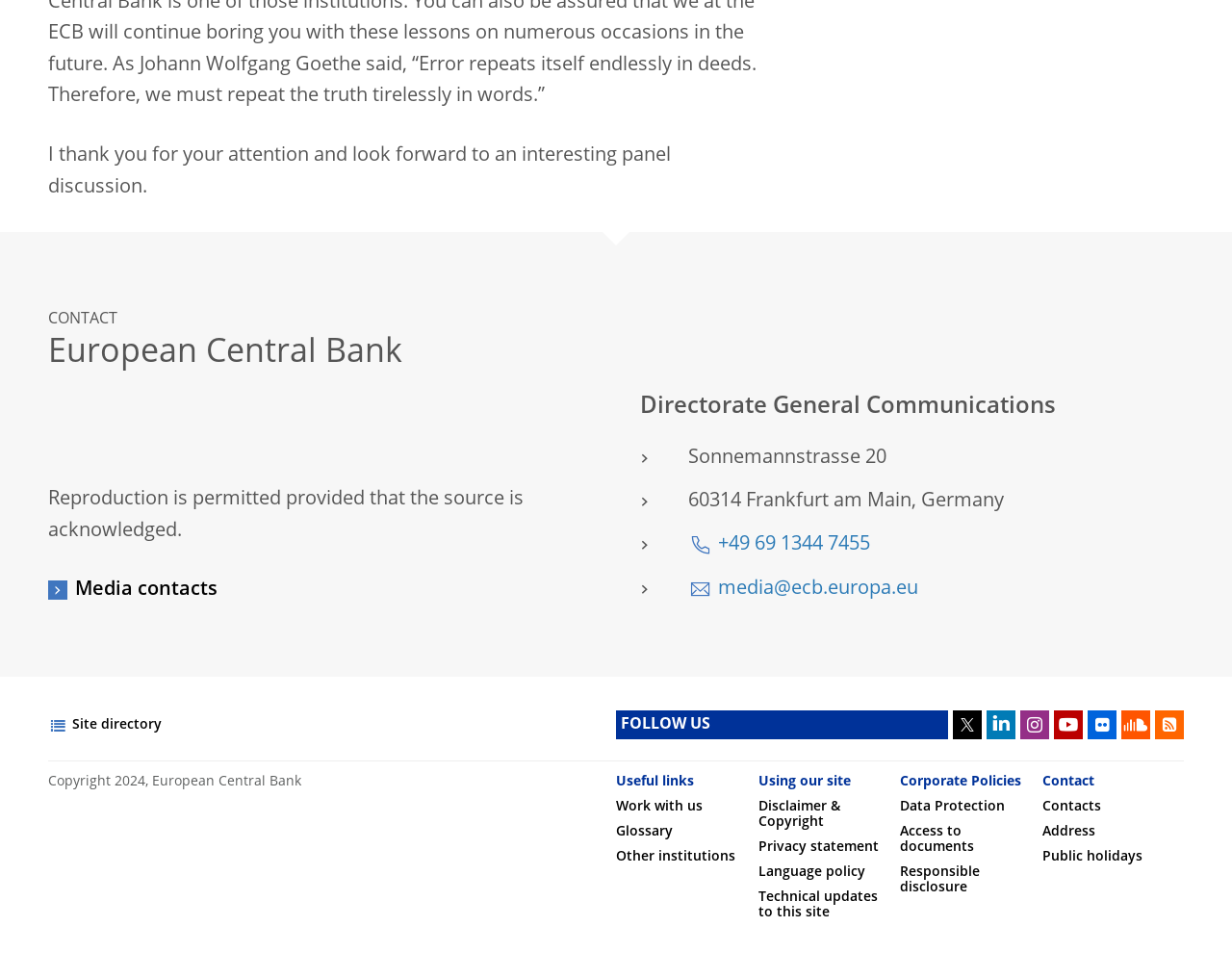Using the webpage screenshot, find the UI element described by Technical updates to this site. Provide the bounding box coordinates in the format (top-left x, top-left y, bottom-right x, bottom-right y), ensuring all values are floating point numbers between 0 and 1.

[0.615, 0.911, 0.712, 0.94]